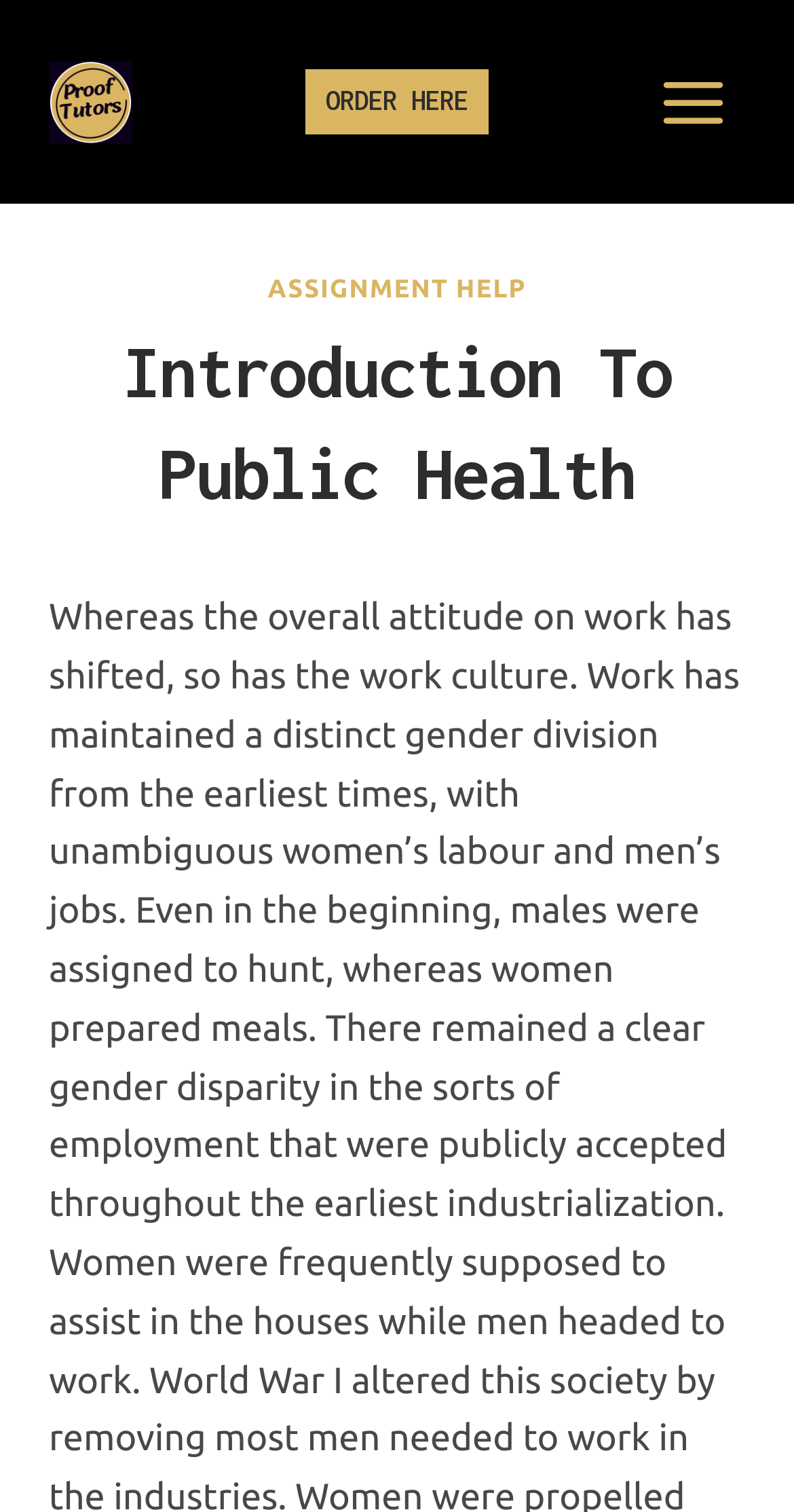Generate the text of the webpage's primary heading.

Introduction To Public Health